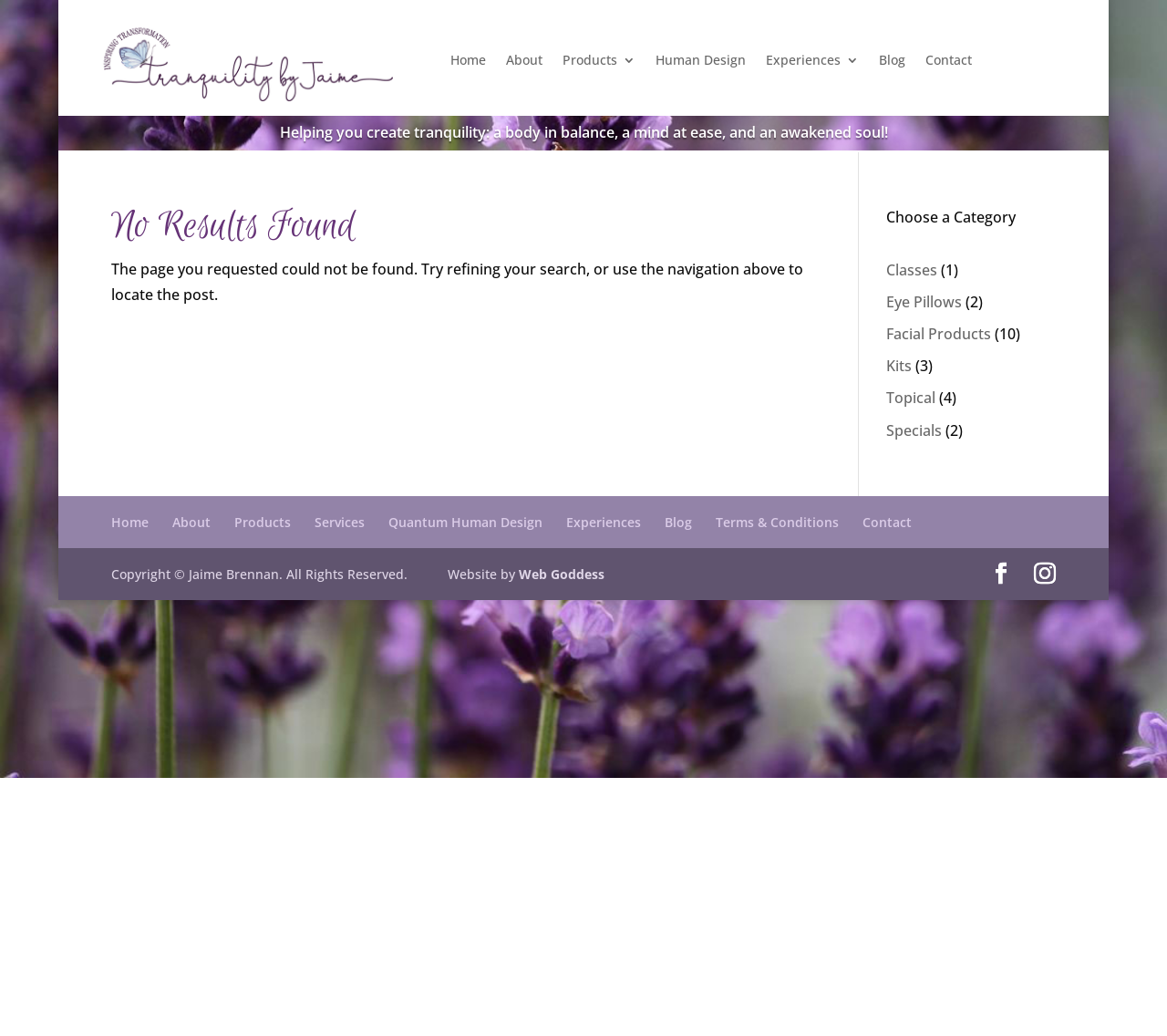Could you determine the bounding box coordinates of the clickable element to complete the instruction: "Read the 'Helping you create tranquility...' text"? Provide the coordinates as four float numbers between 0 and 1, i.e., [left, top, right, bottom].

[0.239, 0.118, 0.761, 0.138]